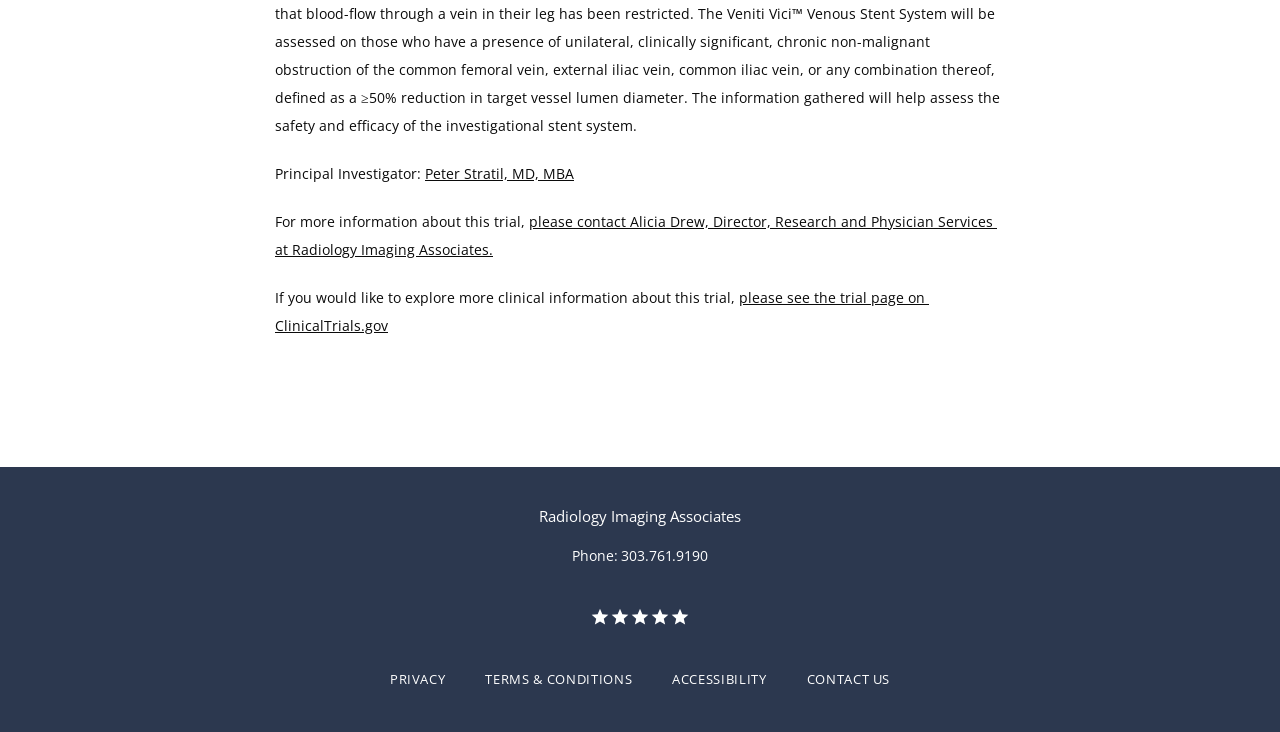Determine the bounding box for the UI element that matches this description: "Terms & Conditions".

[0.379, 0.916, 0.494, 0.94]